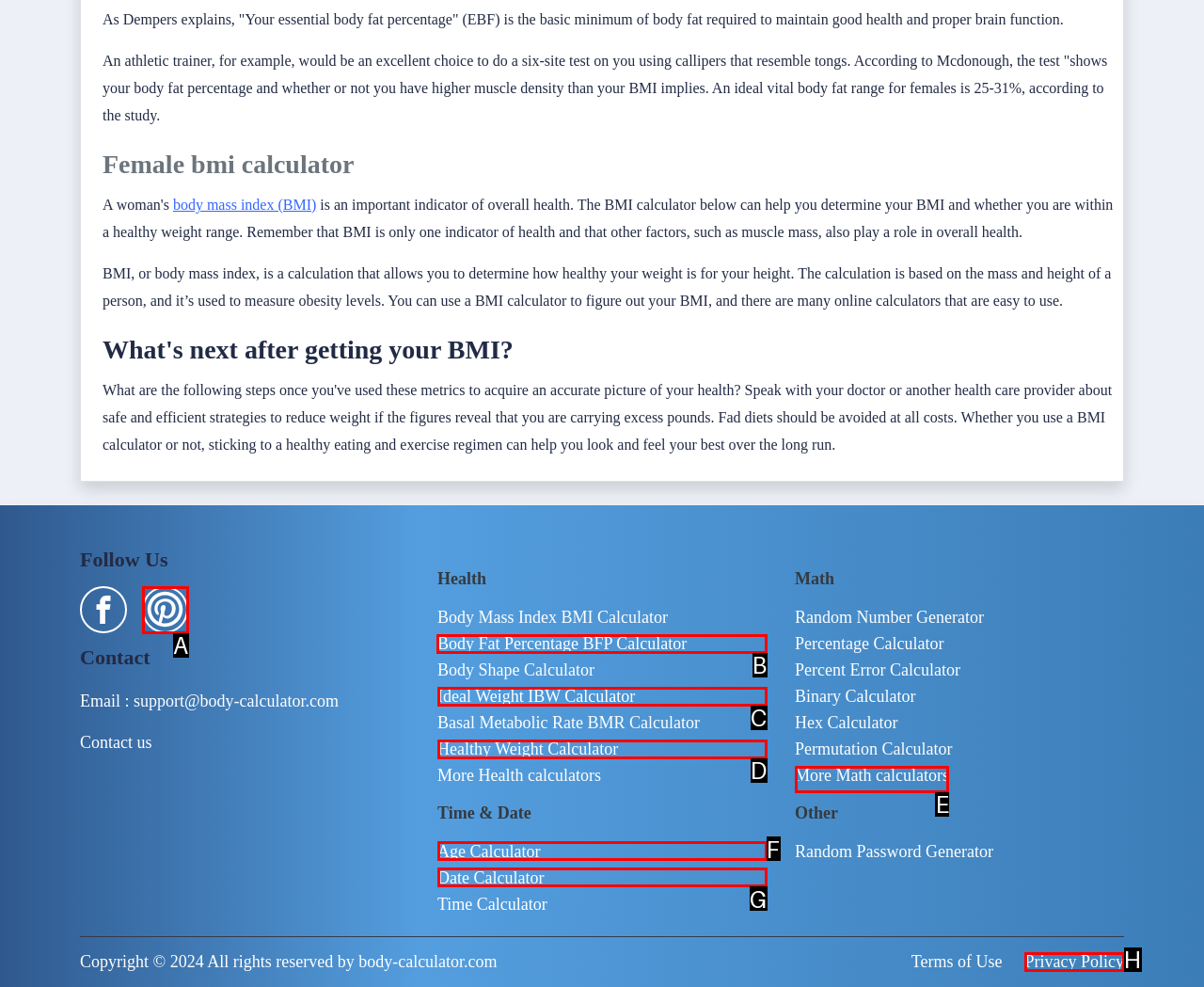Show which HTML element I need to click to perform this task: Check the 'Body Fat Percentage BFP Calculator' link Answer with the letter of the correct choice.

B